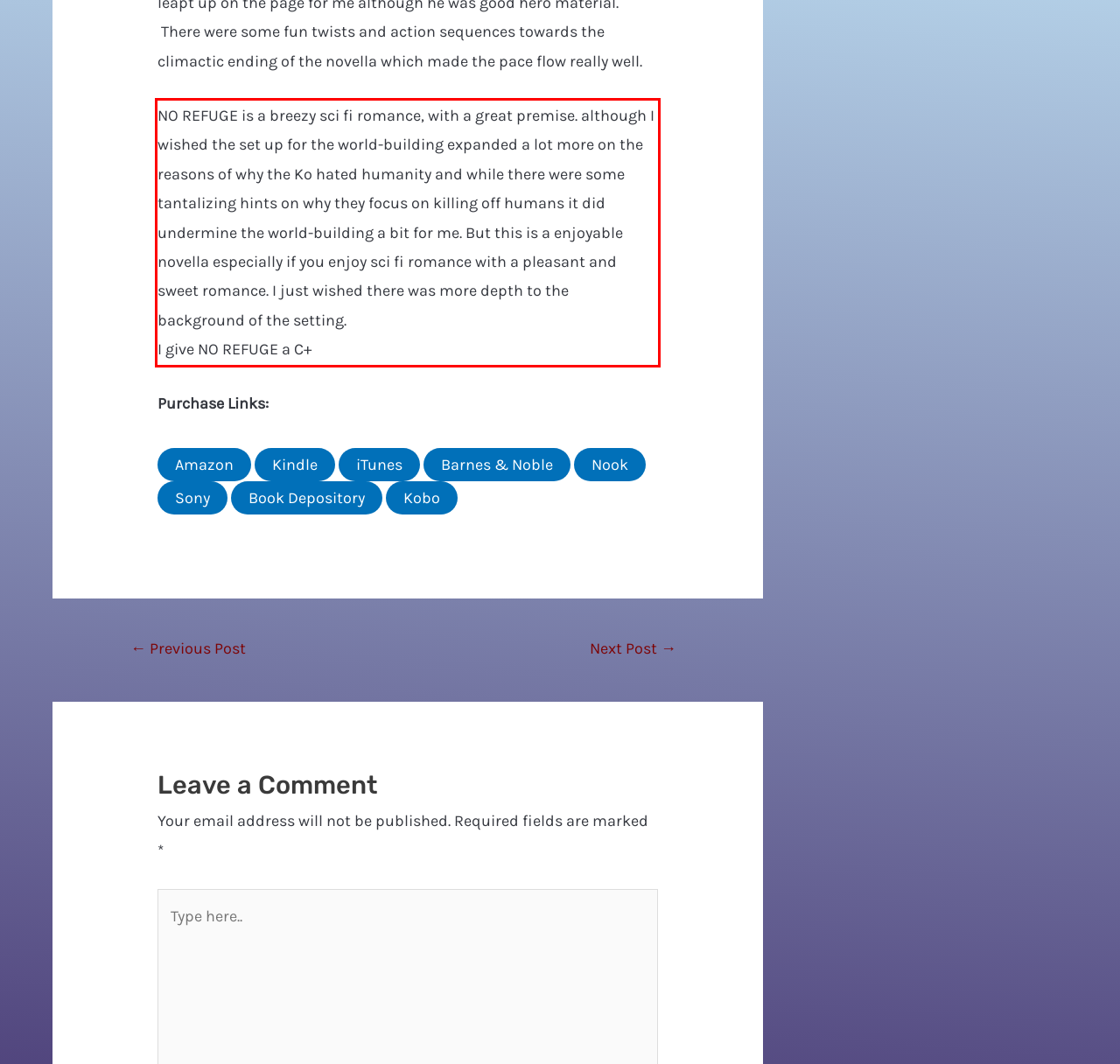Review the webpage screenshot provided, and perform OCR to extract the text from the red bounding box.

NO REFUGE is a breezy sci fi romance, with a great premise. although I wished the set up for the world-building expanded a lot more on the reasons of why the Ko hated humanity and while there were some tantalizing hints on why they focus on killing off humans it did undermine the world-building a bit for me. But this is a enjoyable novella especially if you enjoy sci fi romance with a pleasant and sweet romance. I just wished there was more depth to the background of the setting. I give NO REFUGE a C+